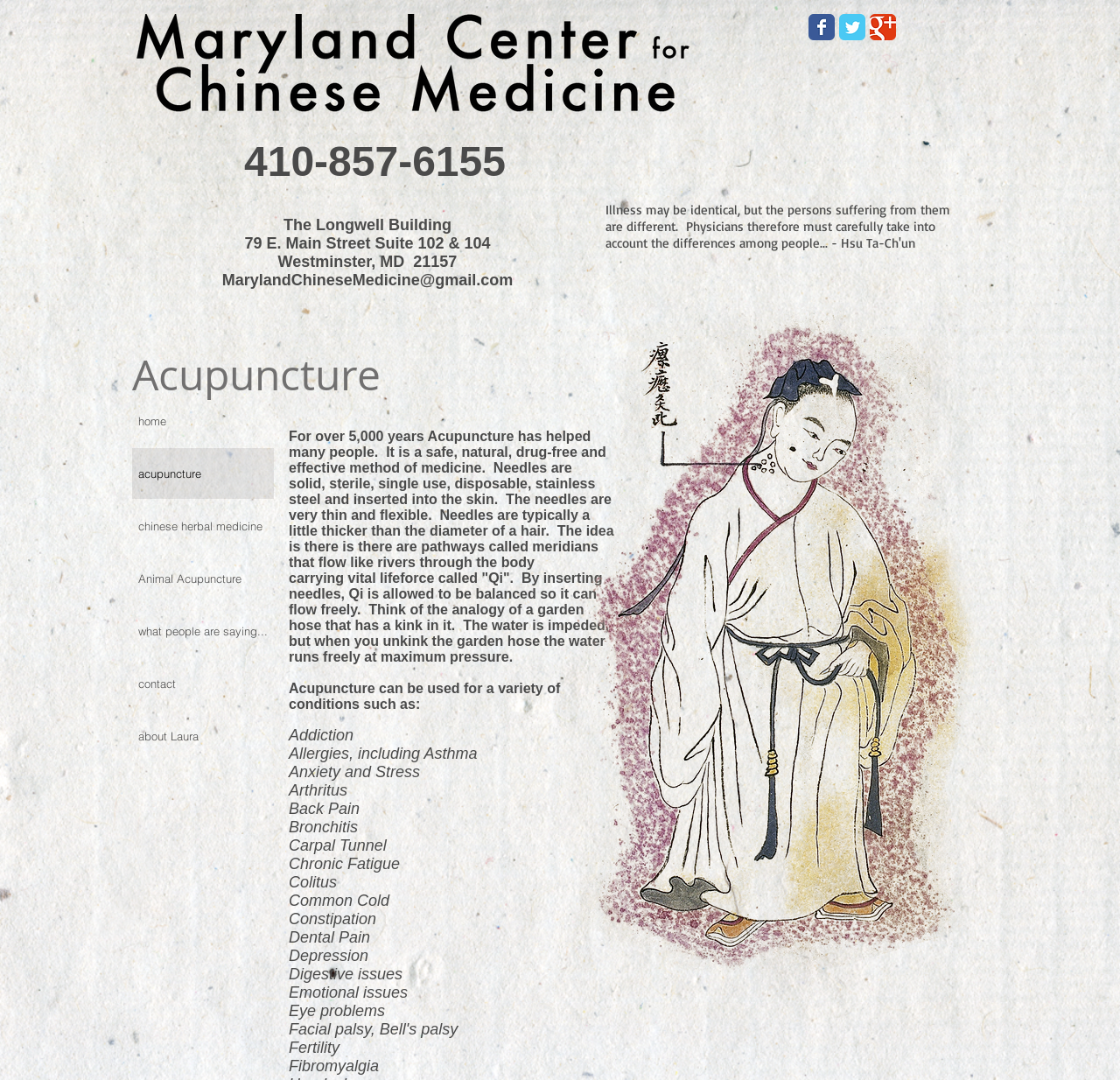Pinpoint the bounding box coordinates of the area that should be clicked to complete the following instruction: "Navigate to the 'About us' page". The coordinates must be given as four float numbers between 0 and 1, i.e., [left, top, right, bottom].

None